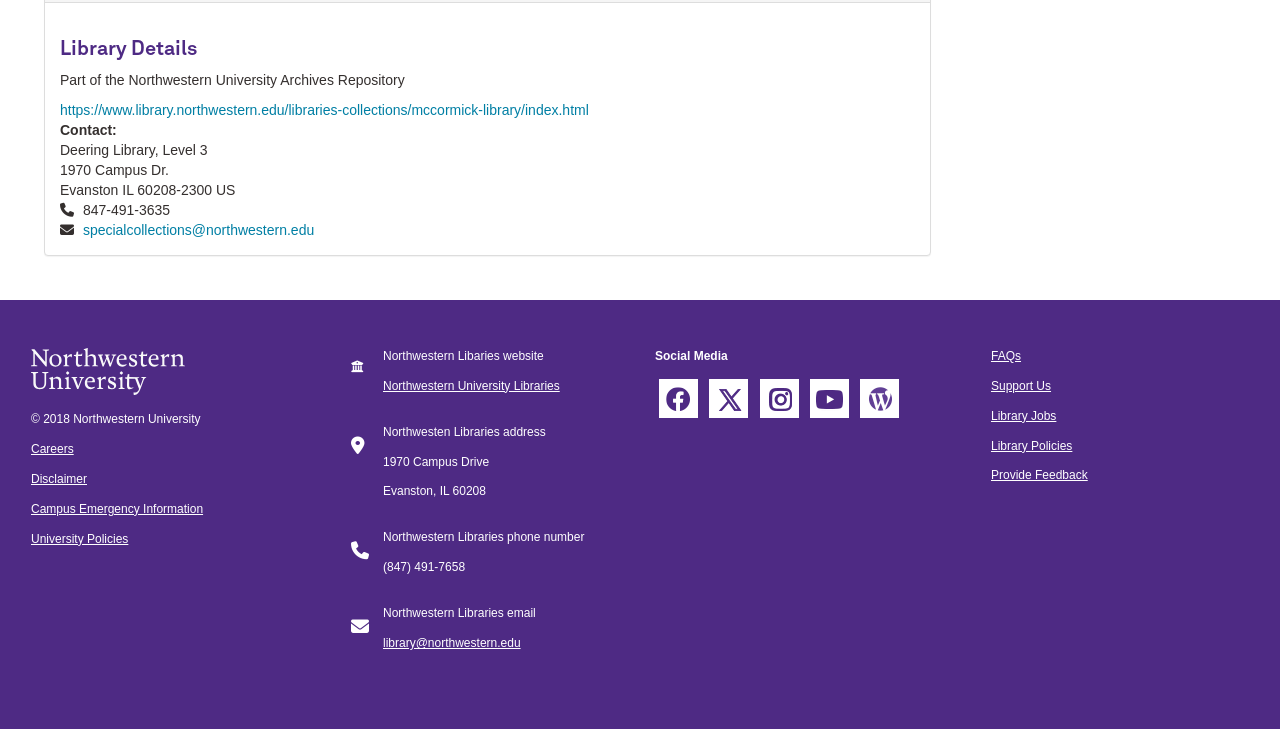Locate the bounding box coordinates of the element you need to click to accomplish the task described by this instruction: "Access the library's social media".

[0.515, 0.52, 0.545, 0.573]